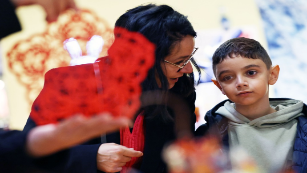What is the atmosphere in the background?
Please provide a comprehensive answer based on the details in the screenshot.

The caption hints at a lively environment filled with colorful decorations and a festive atmosphere, suggesting that the background of the image is vibrant and celebratory, possibly indicating a special occasion or holiday.